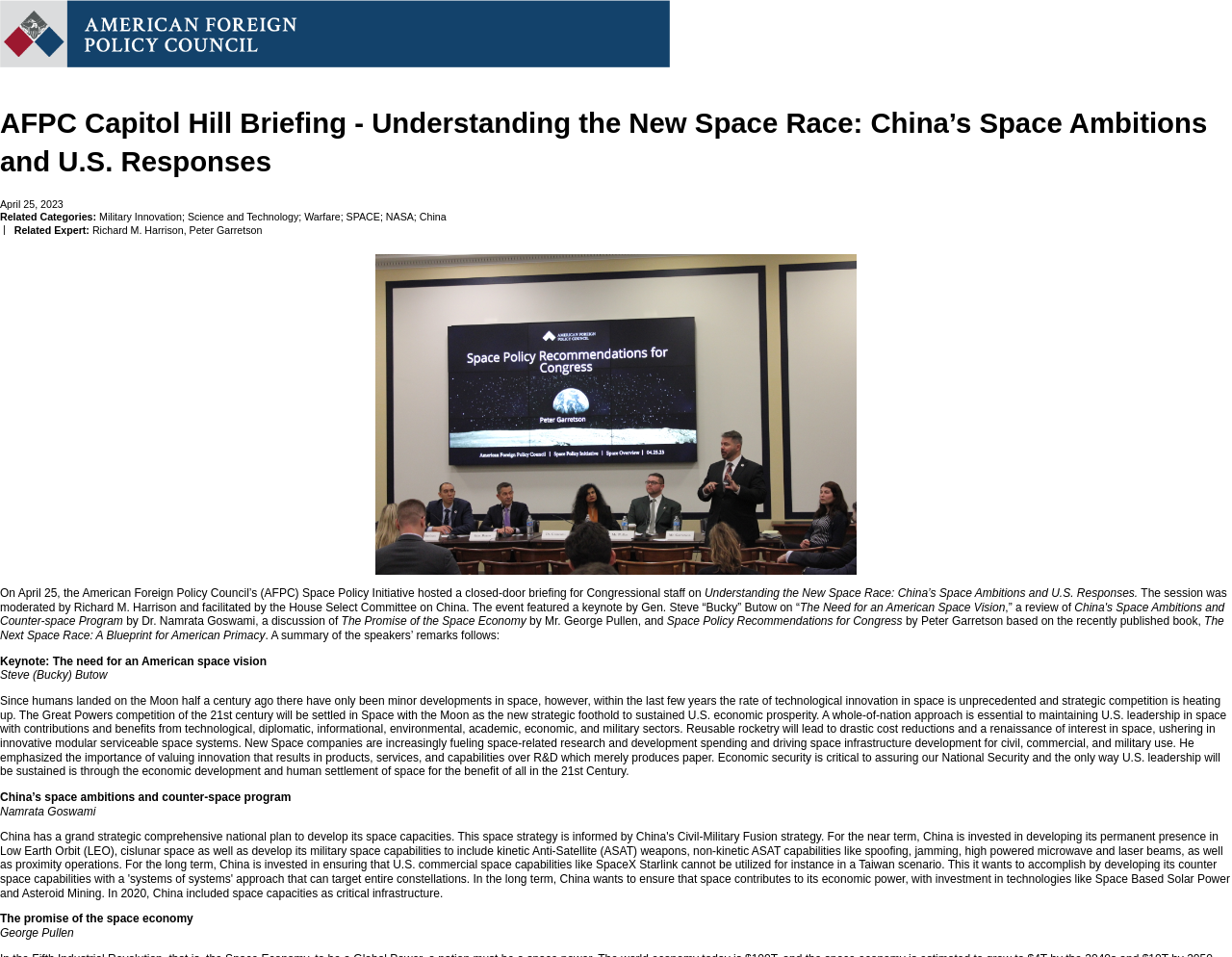Identify the title of the webpage and provide its text content.

AFPC Capitol Hill Briefing - Understanding the New Space Race: China’s Space Ambitions and U.S. Responses